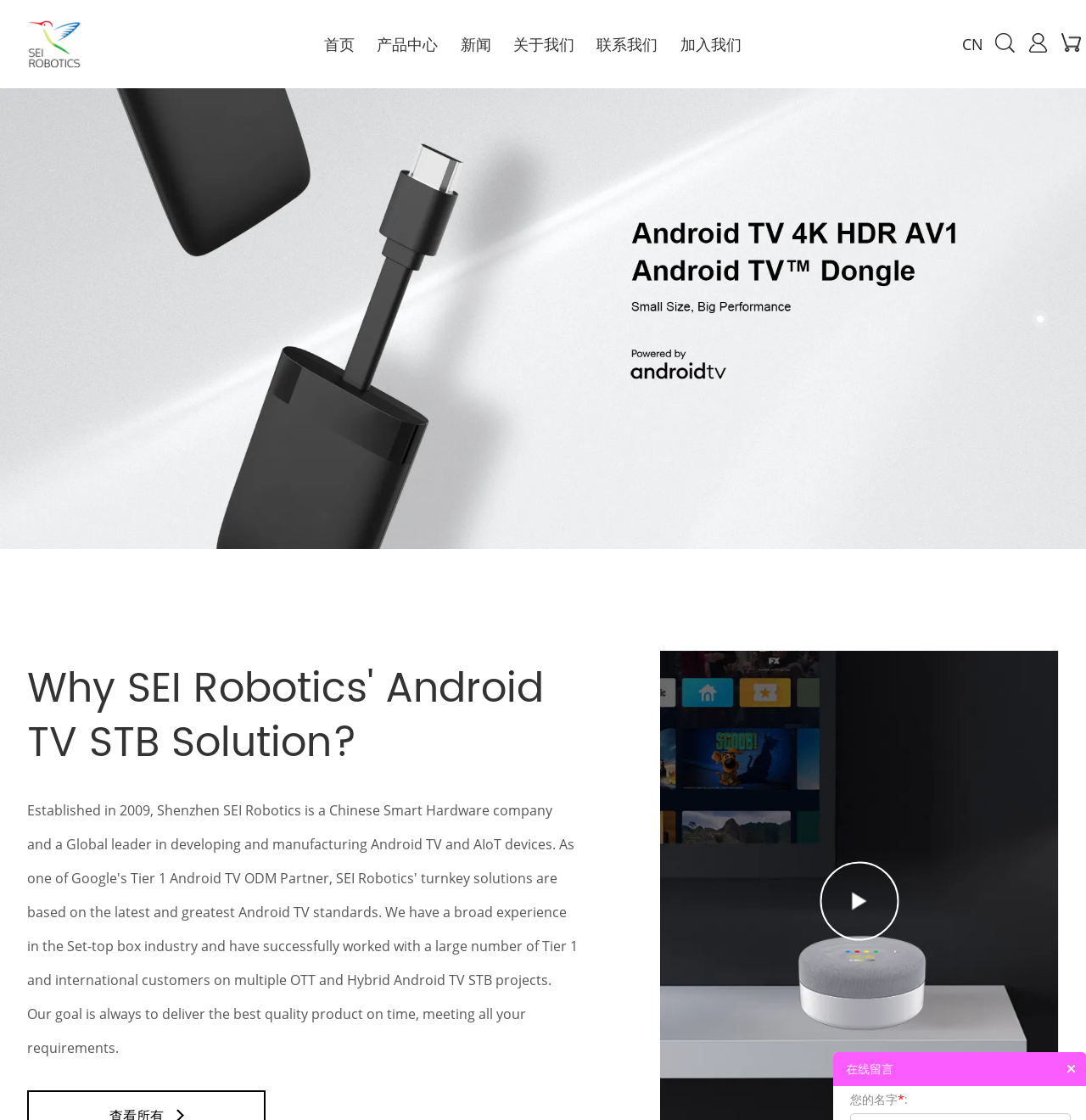Provide a thorough summary of the webpage.

The webpage is about SEI Robotics, a company that provides smart home products and services to global operators. At the top left corner, there is a logo of SEI Robotics, which is an image linked to the company's website. Next to the logo, there is a language selection option, indicated by a small flag icon and the text "CN". 

On the top navigation bar, there are six main links: "首页" (Home), "产品中心" (Product Center), "新闻" (News), "关于我们" (About Us), "联系我们" (Contact Us), and "加入我们" (Join Us). These links are evenly spaced and aligned horizontally.

Below the navigation bar, there is a large banner that spans the entire width of the page, with a link to an unknown destination. 

At the bottom right corner, there is a section for online messaging, with a text input field labeled "您的名字" (Your Name) and a required field indicator "*". There is also a submit button with no text label.

The overall layout of the webpage is simple and organized, with a clear hierarchy of elements. The use of images and icons is minimal, with a focus on text-based navigation and content.